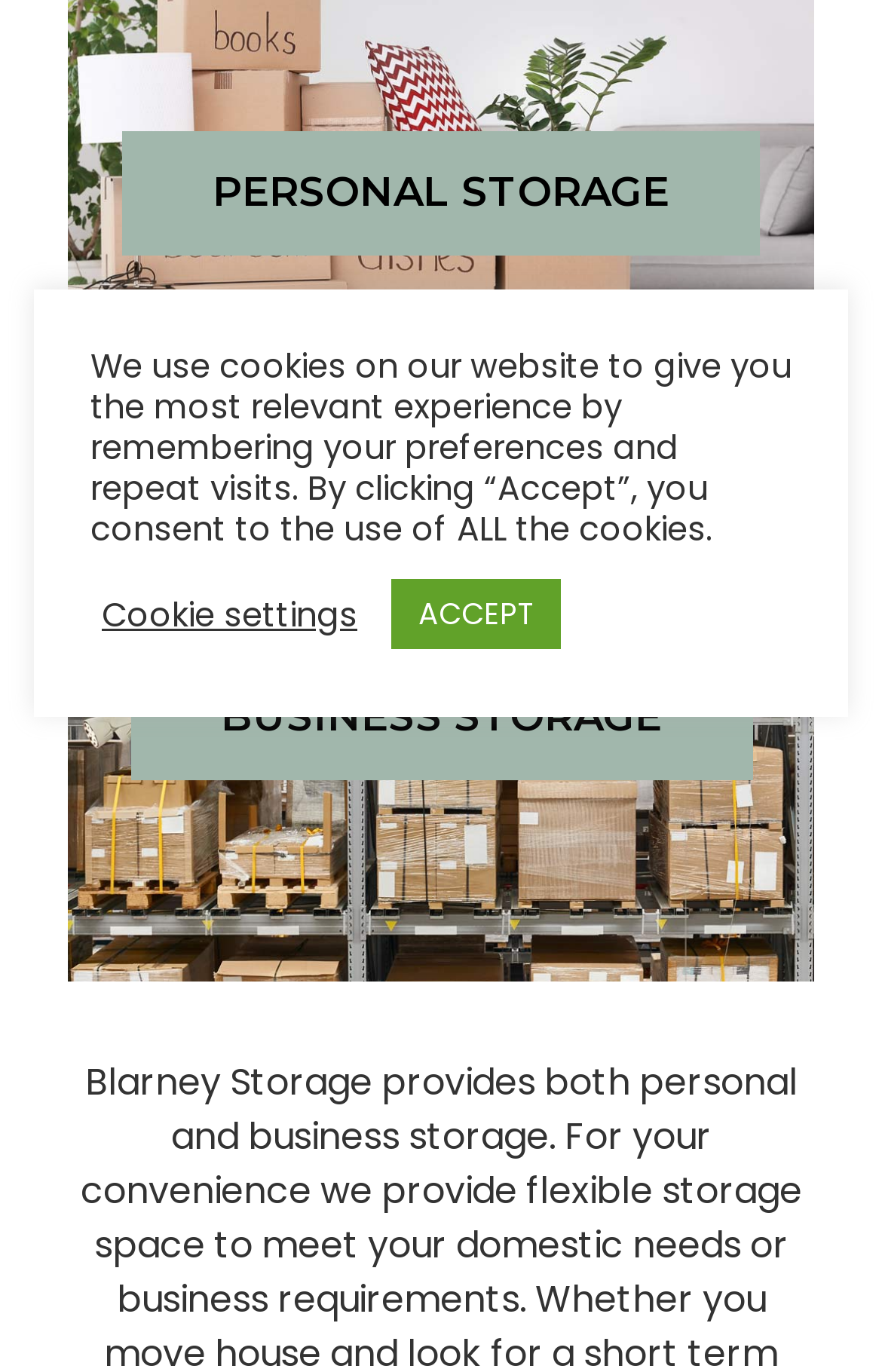Using the webpage screenshot, locate the HTML element that fits the following description and provide its bounding box: "Cookie settings".

[0.115, 0.433, 0.405, 0.462]